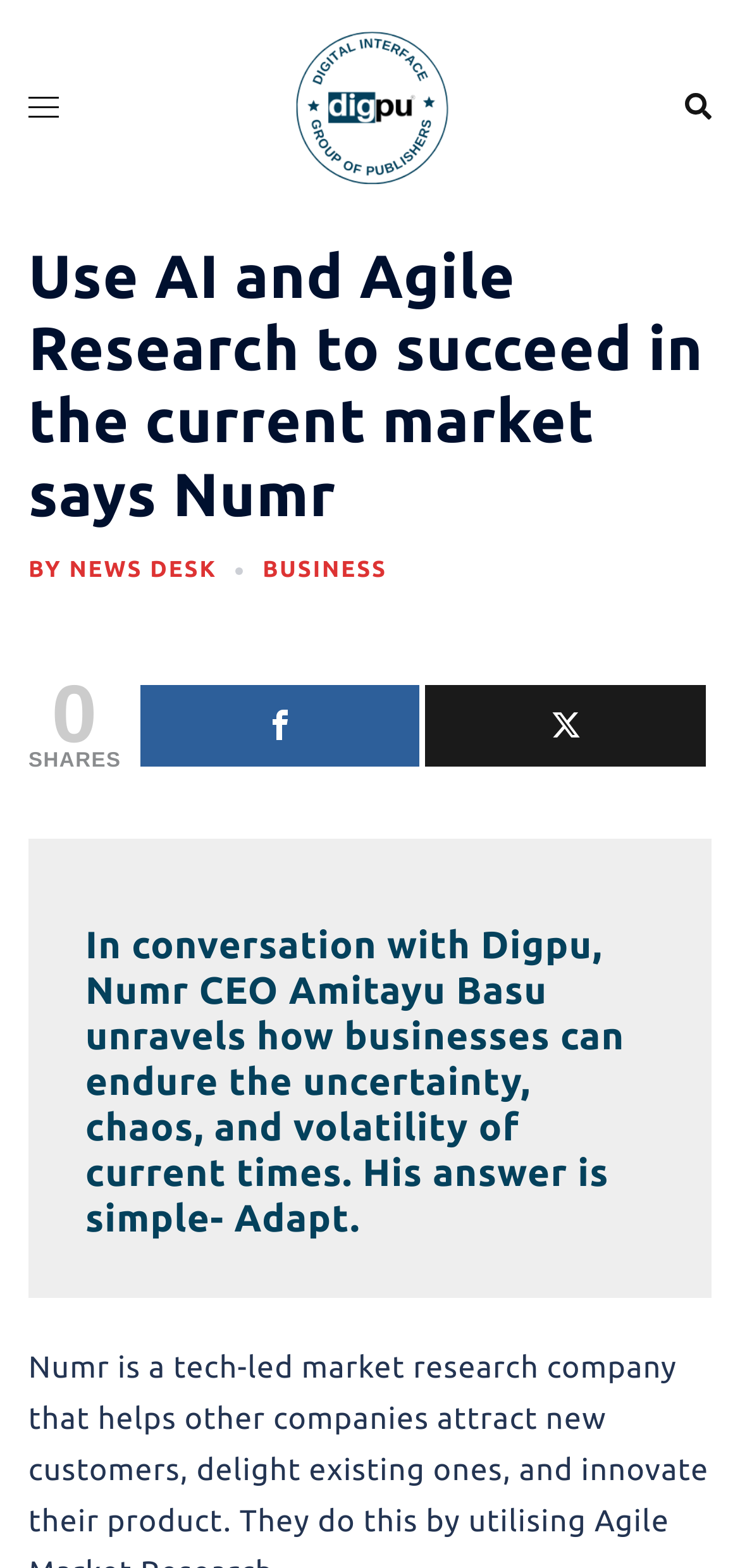Based on the element description: "title="Digpu News Network"", identify the UI element and provide its bounding box coordinates. Use four float numbers between 0 and 1, [left, top, right, bottom].

[0.372, 0.057, 0.628, 0.079]